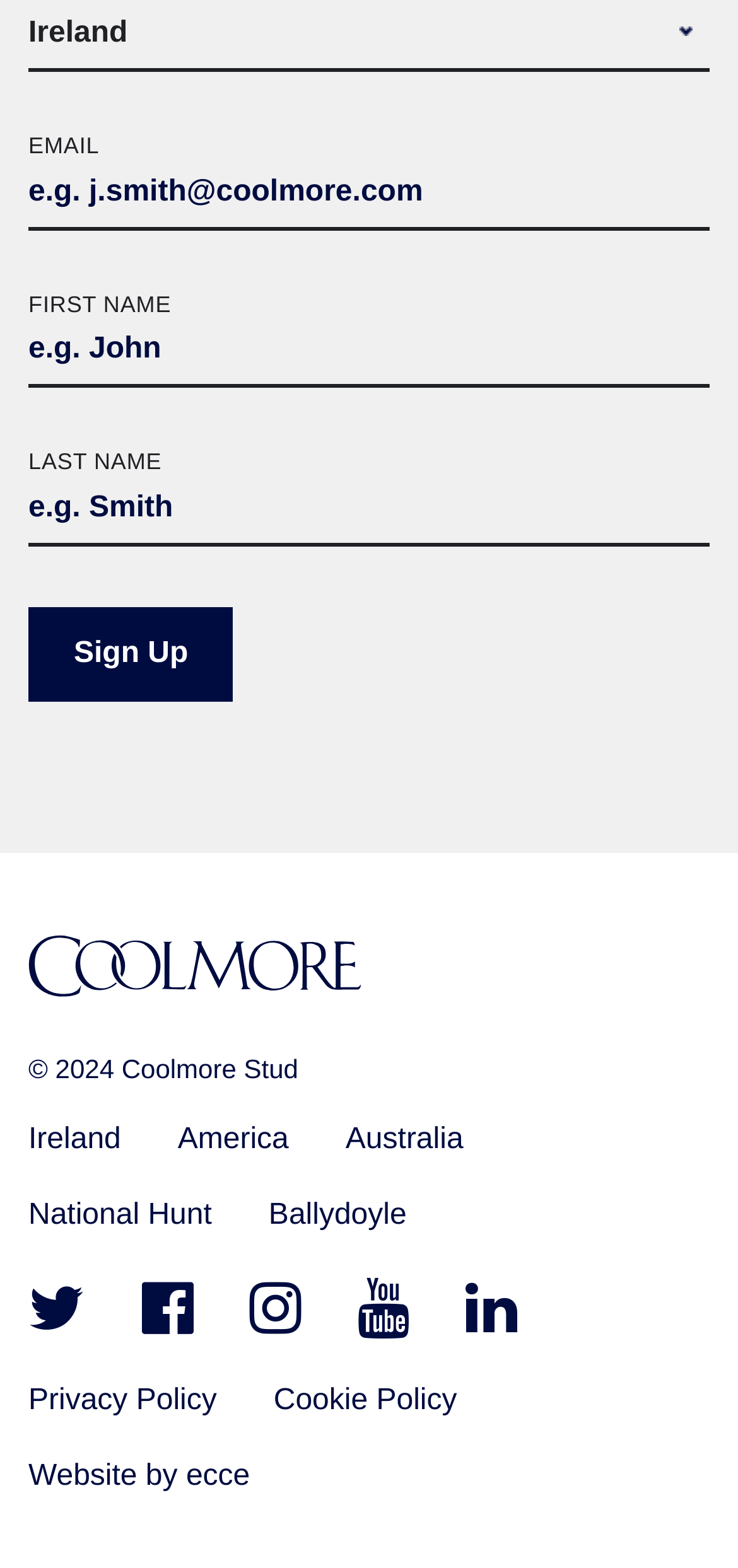Find the bounding box coordinates for the element that must be clicked to complete the instruction: "Enter email". The coordinates should be four float numbers between 0 and 1, indicated as [left, top, right, bottom].

[0.038, 0.101, 0.962, 0.147]